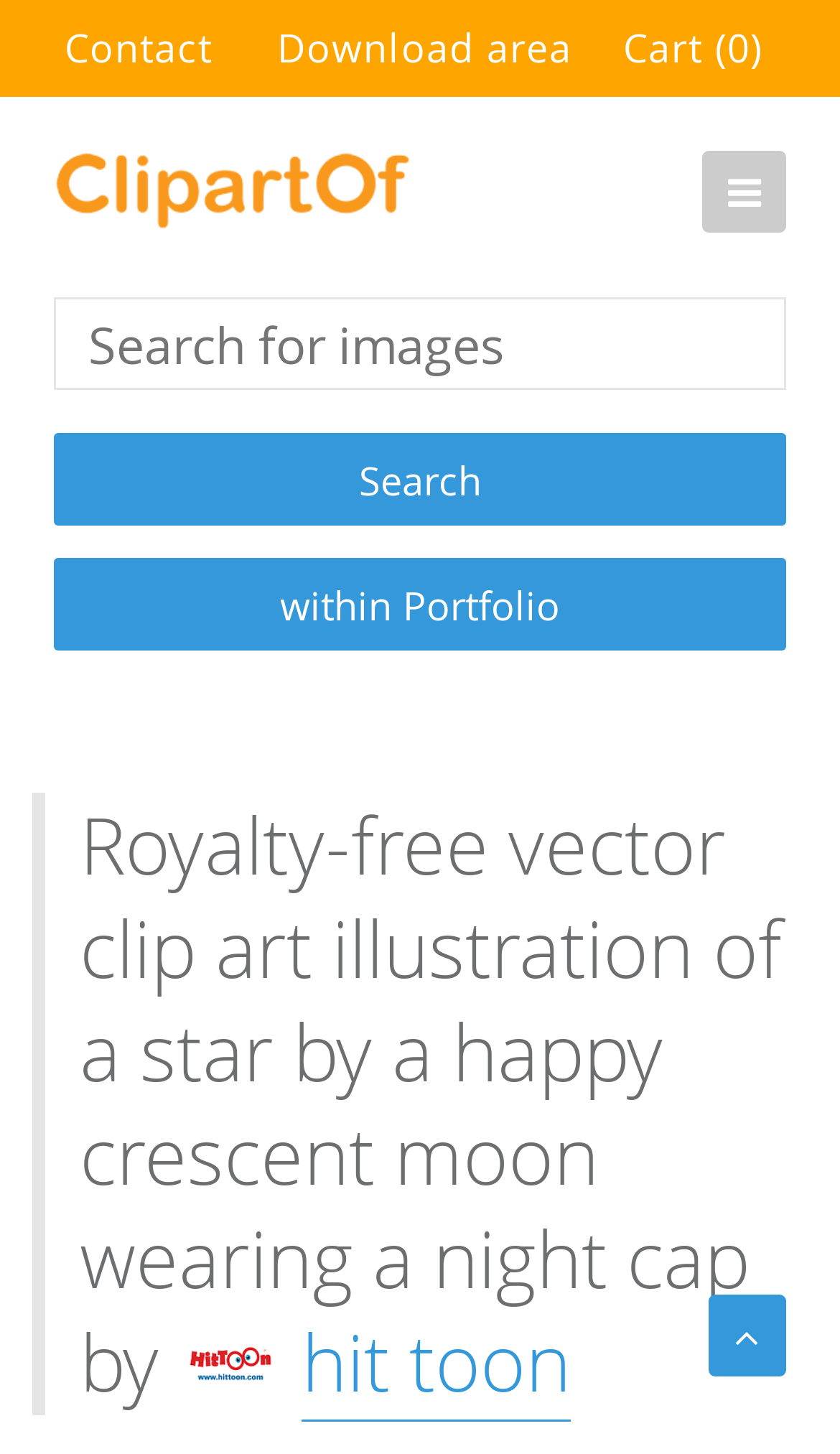Give a one-word or short-phrase answer to the following question: 
What is the navigation option next to 'Contact'?

Download area